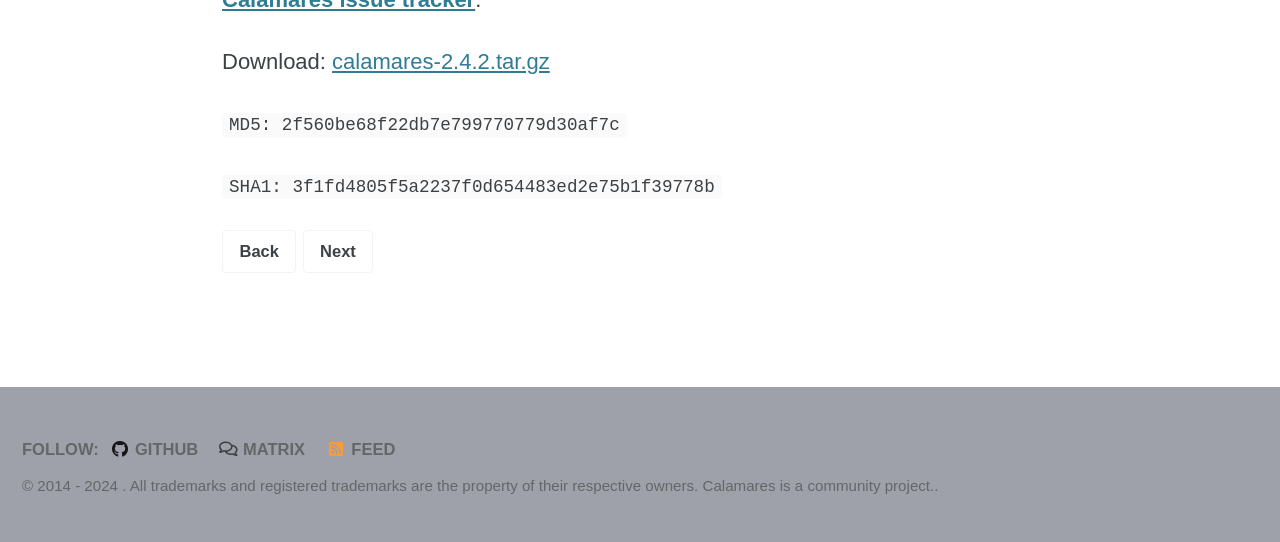What is the SHA1 hash of the downloadable file?
Using the image, elaborate on the answer with as much detail as possible.

The SHA1 hash of the downloadable file is '3f1fd4805f5a2237f0d654483ed2e75b1f39778b' as indicated by the StaticText element with the text 'SHA1: 3f1fd4805f5a2237f0d654483ed2e75b1f39778b'.